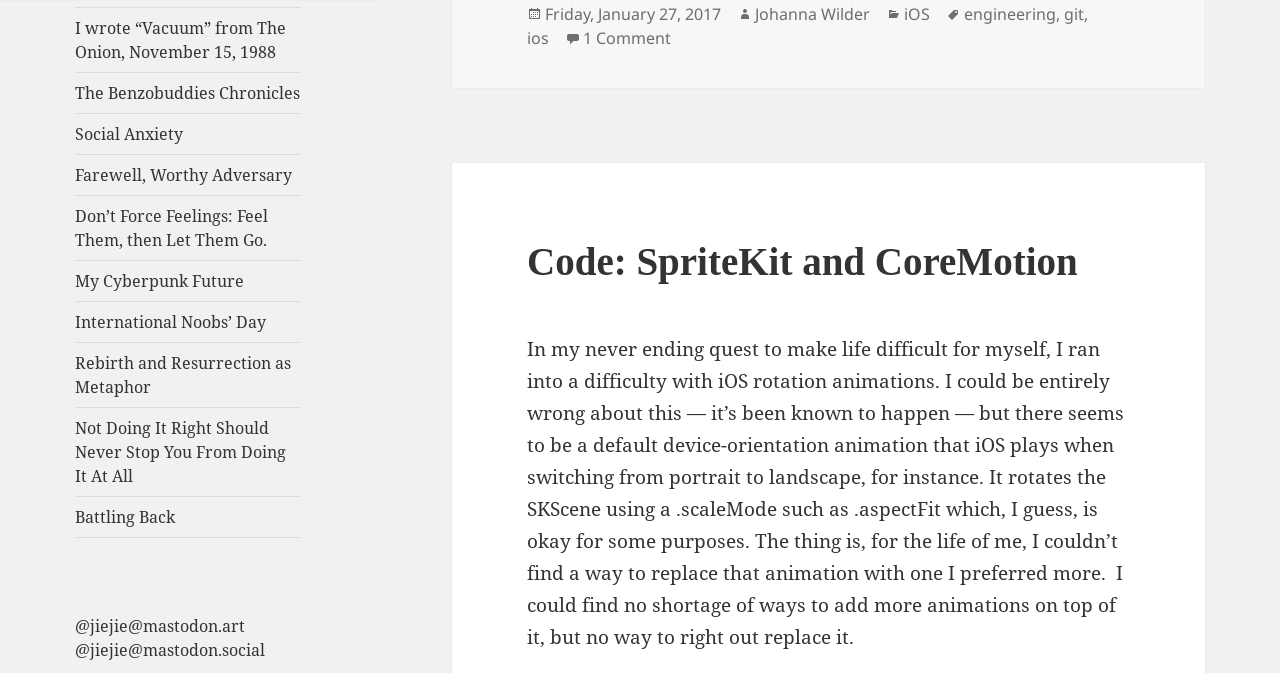Can you find the bounding box coordinates of the area I should click to execute the following instruction: "Visit the author's profile"?

[0.59, 0.004, 0.68, 0.039]